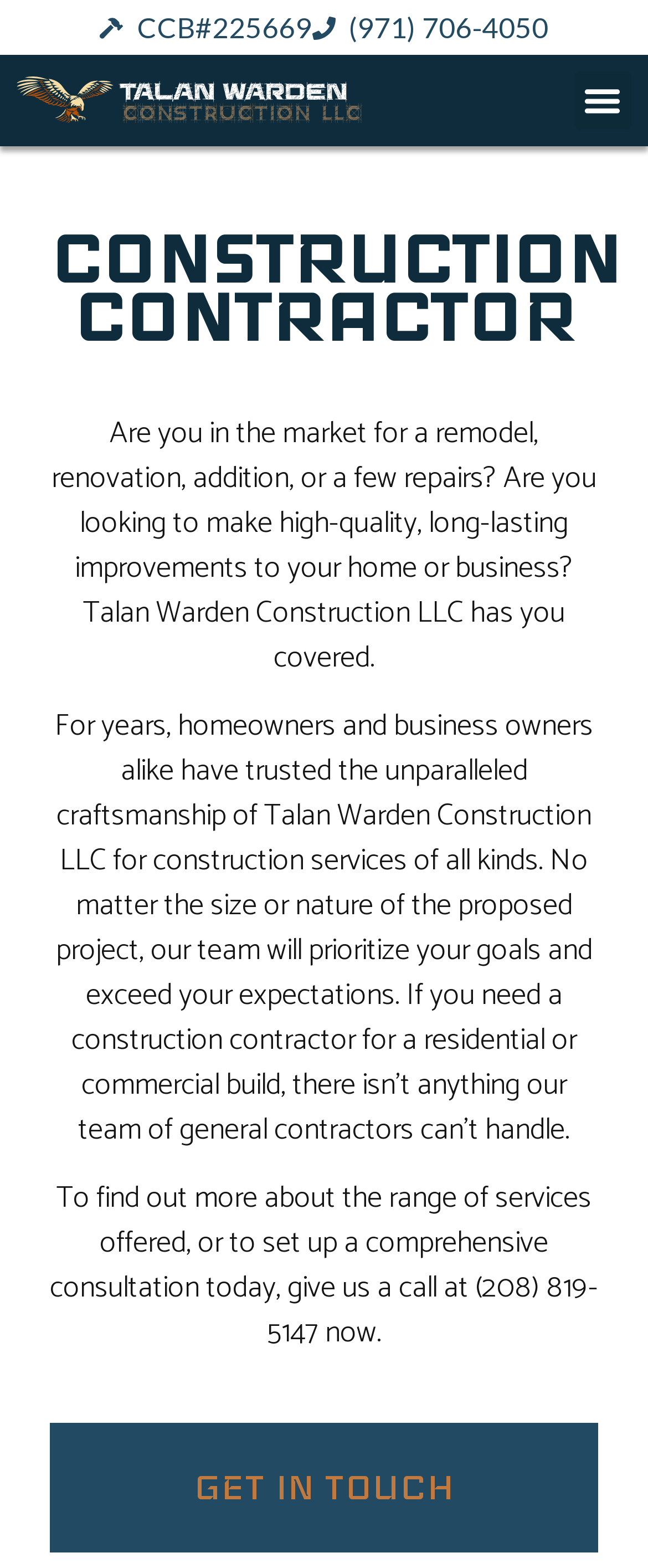Locate the UI element described by Menu and provide its bounding box coordinates. Use the format (top-left x, top-left y, bottom-right x, bottom-right y) with all values as floating point numbers between 0 and 1.

[0.886, 0.046, 0.974, 0.082]